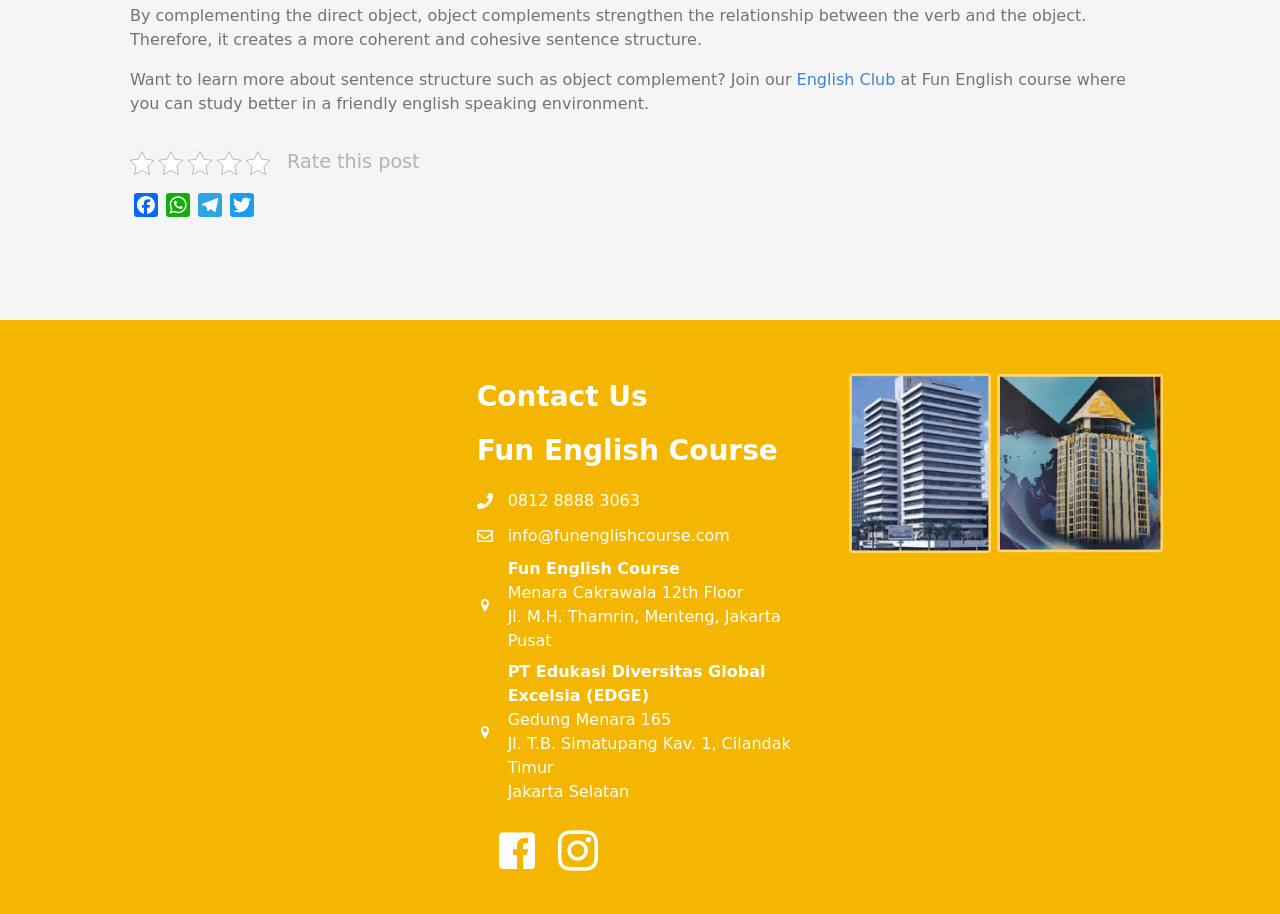What is the contact email address?
Look at the image and provide a short answer using one word or a phrase.

info@funenglishcourse.com